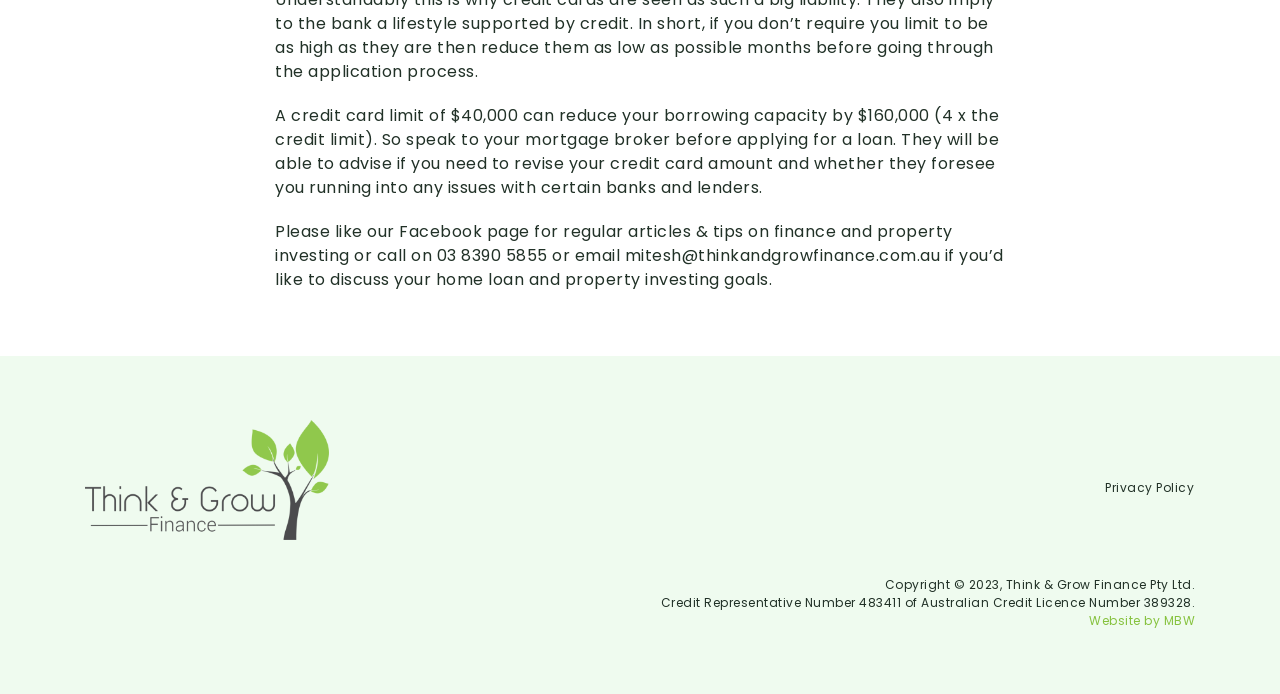Predict the bounding box of the UI element that fits this description: "Privacy Policy".

[0.863, 0.69, 0.933, 0.715]